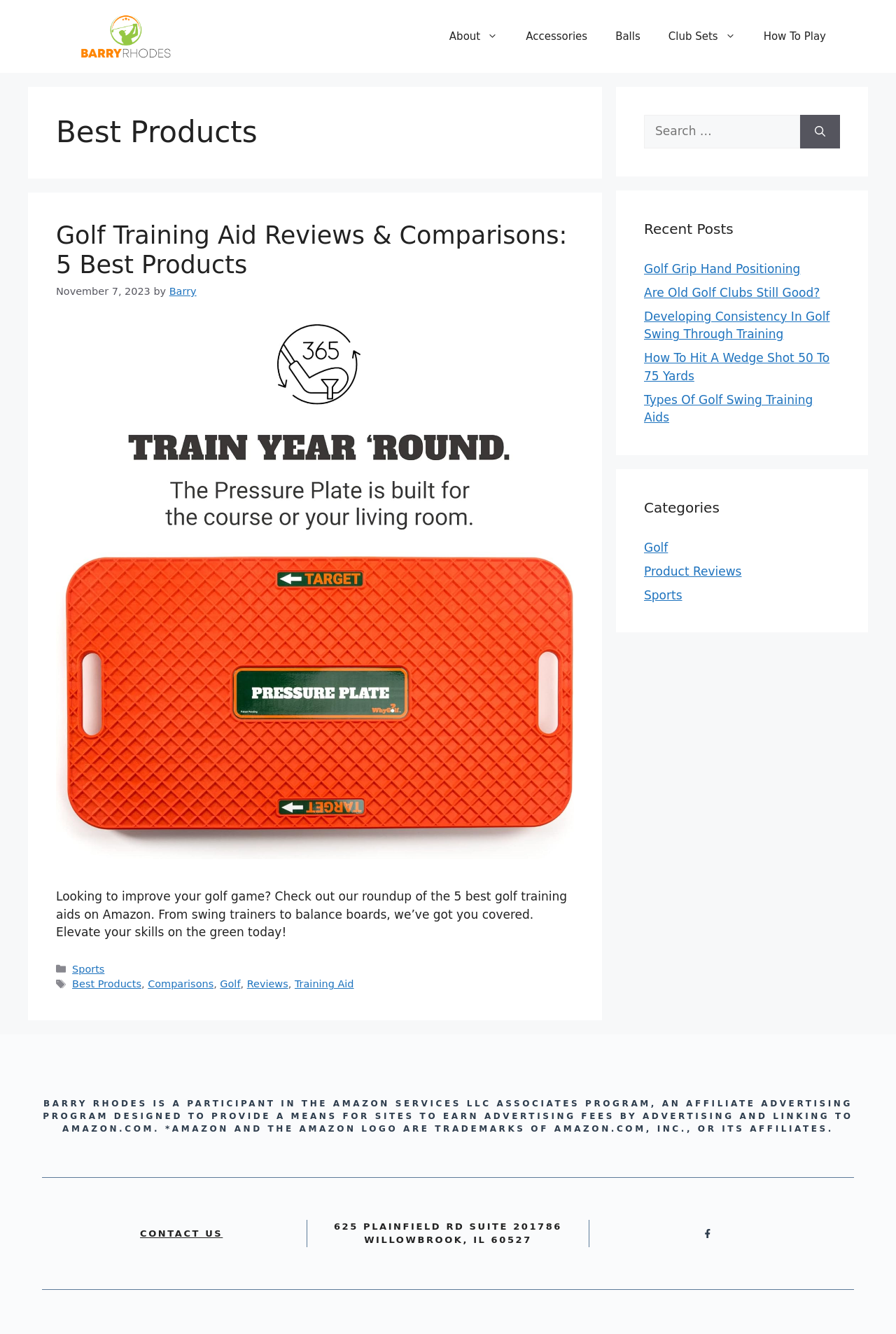Find the bounding box coordinates for the area that should be clicked to accomplish the instruction: "Click on the 'About' link".

[0.486, 0.012, 0.571, 0.043]